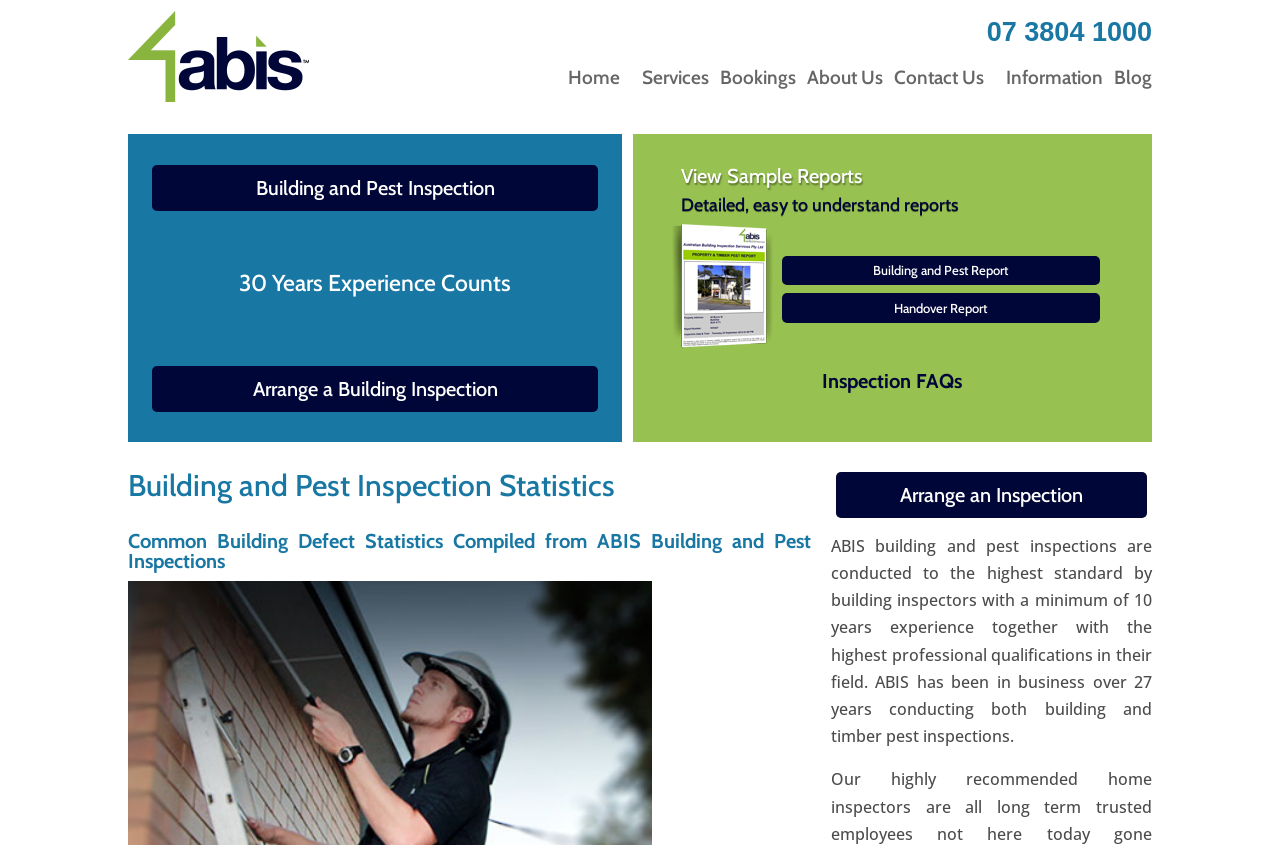Respond to the question below with a single word or phrase:
What is the company's experience in building and pest inspections?

30 years